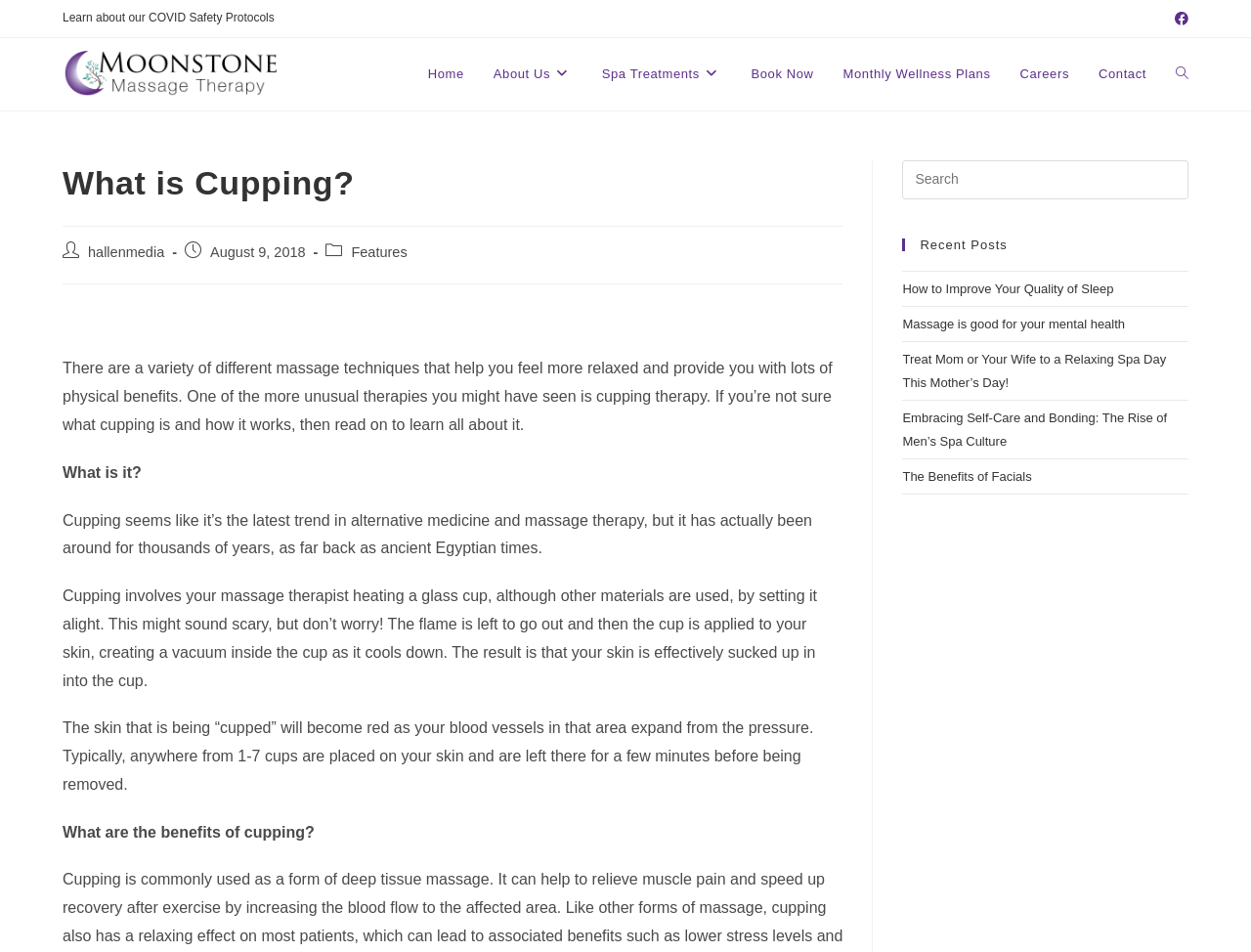What is the main topic of the webpage?
Refer to the screenshot and answer in one word or phrase.

Cupping